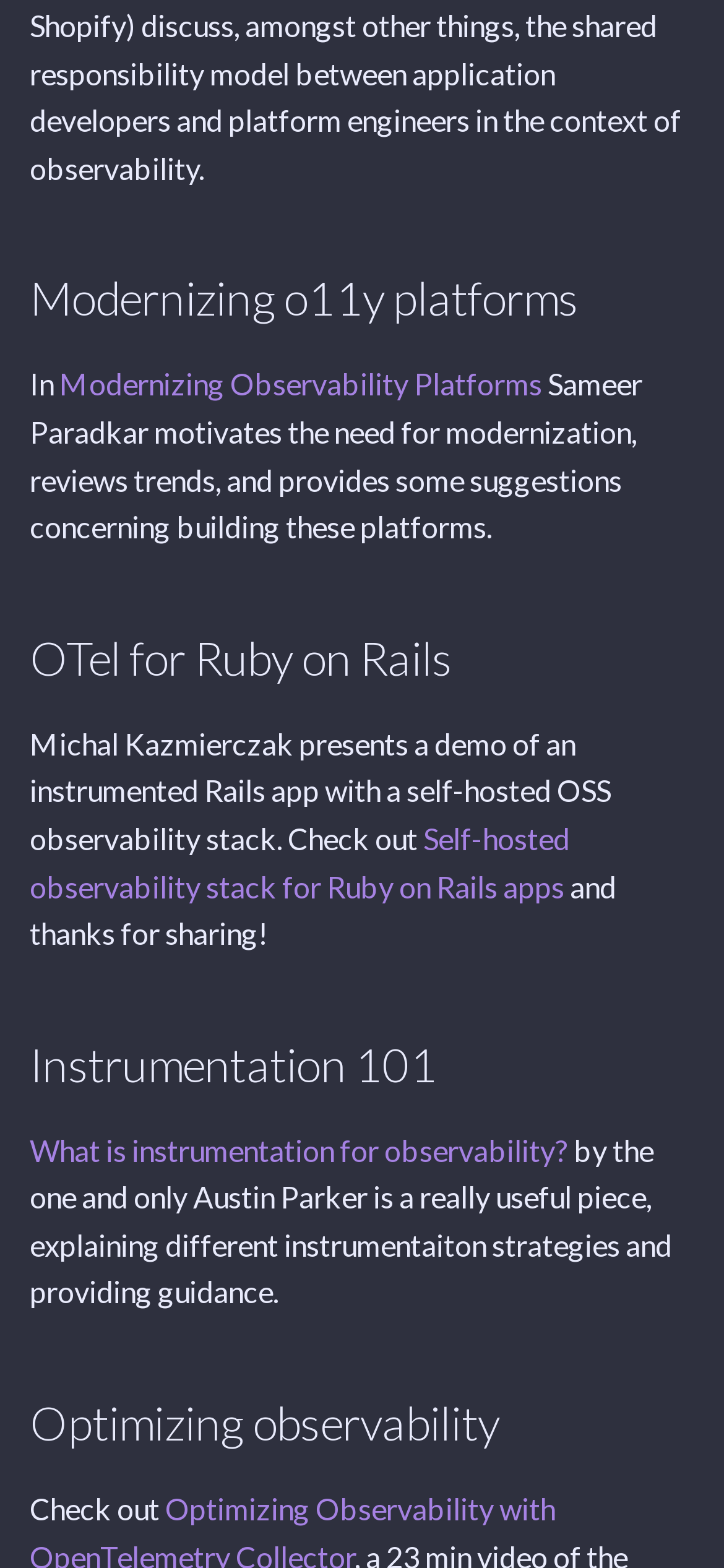Identify the bounding box of the UI element that matches this description: "What is instrumentation for observability?".

[0.041, 0.722, 0.785, 0.744]